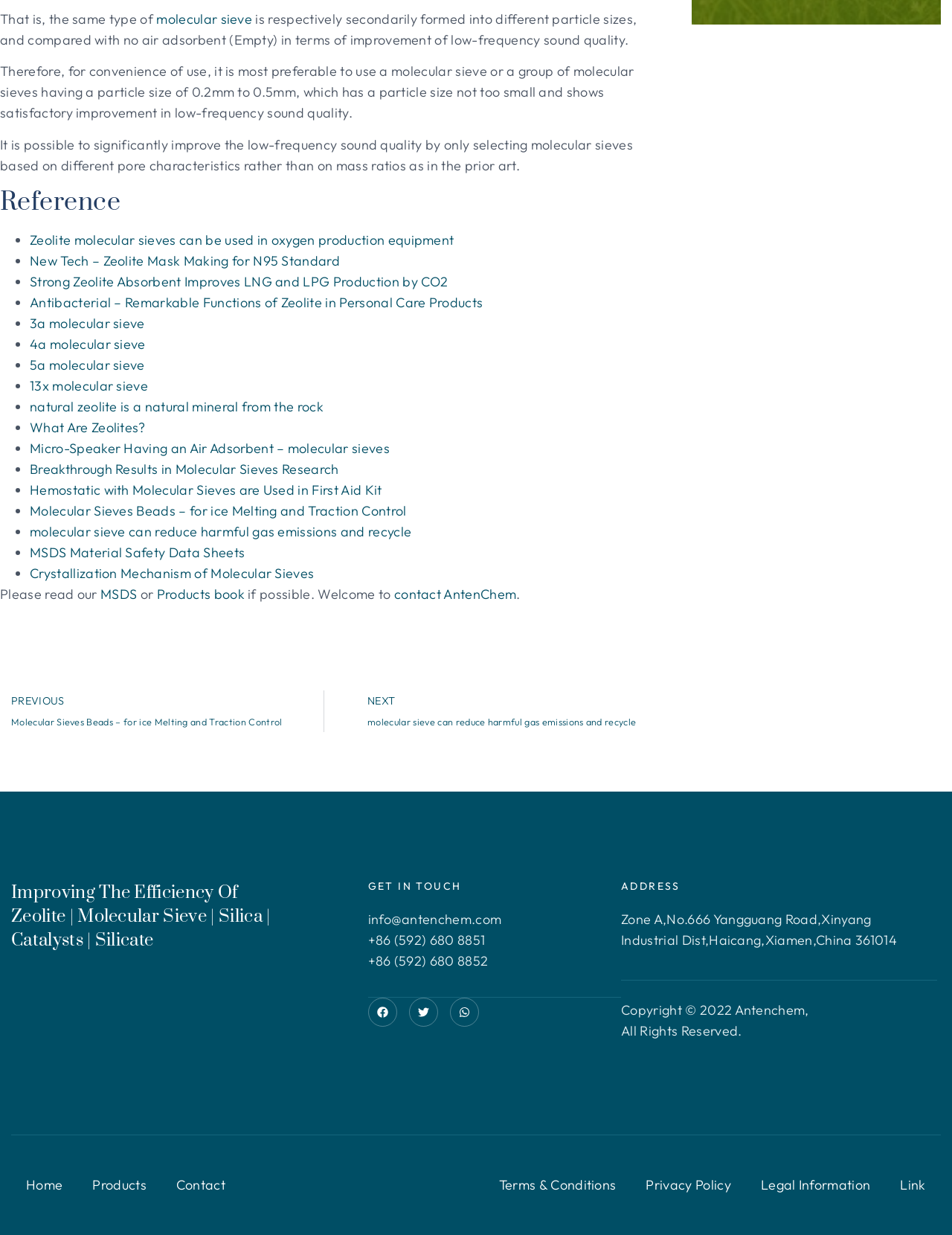Determine the bounding box coordinates for the clickable element to execute this instruction: "click on molecular sieve". Provide the coordinates as four float numbers between 0 and 1, i.e., [left, top, right, bottom].

[0.164, 0.008, 0.265, 0.022]